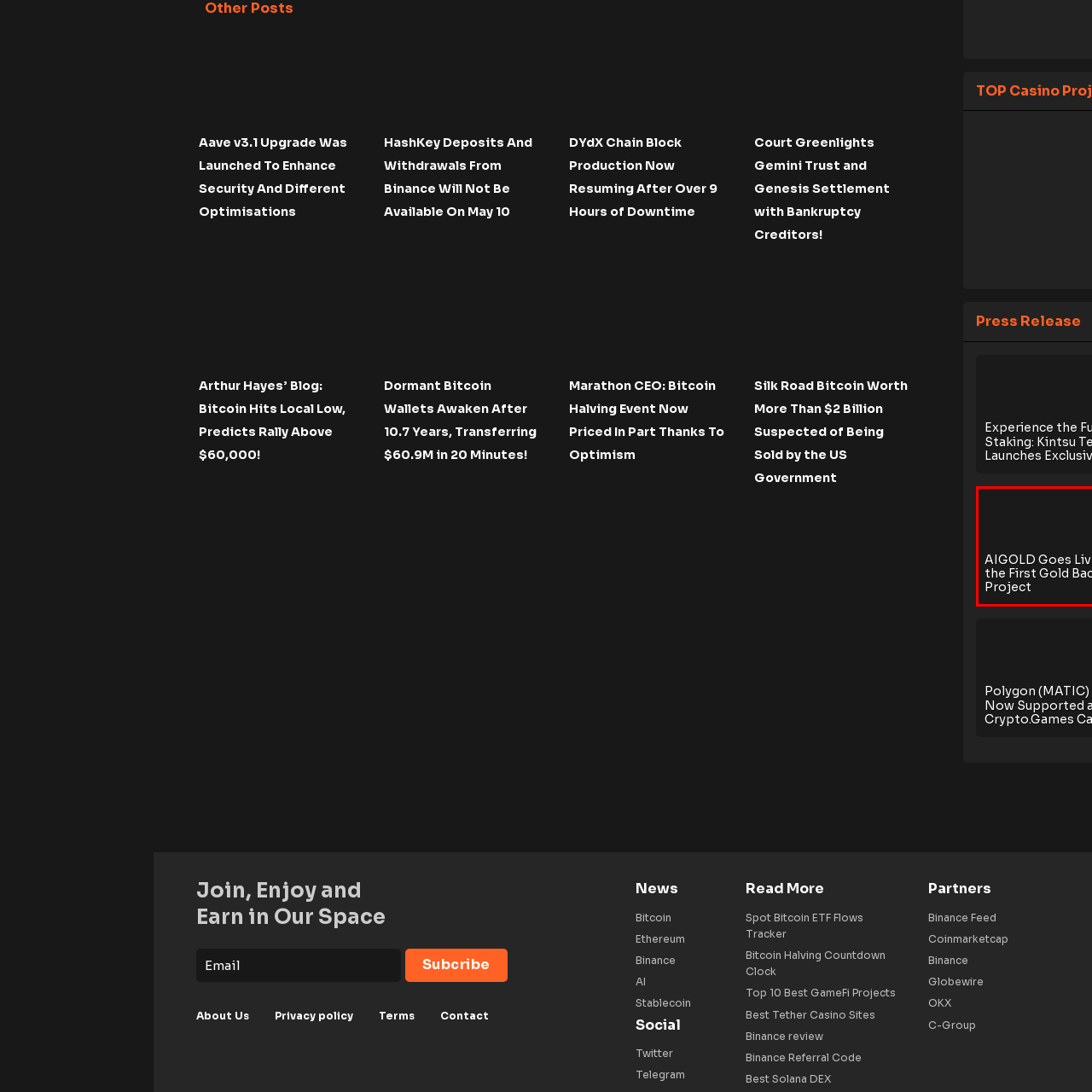Direct your attention to the image marked by the red boundary, What is the main goal of AIGOLD? Provide a single word or phrase in response.

Combine gold stability with digital currency flexibility